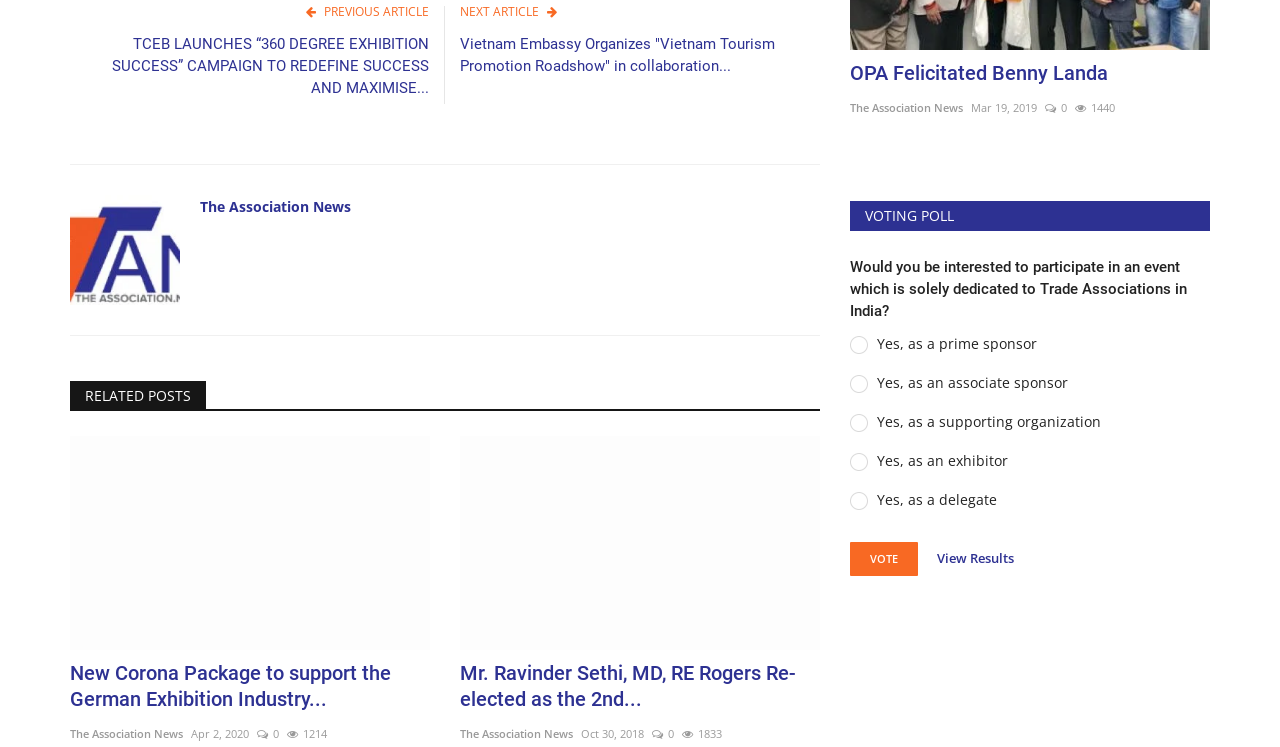Identify the bounding box coordinates for the element you need to click to achieve the following task: "View the results of the poll". The coordinates must be four float values ranging from 0 to 1, formatted as [left, top, right, bottom].

[0.732, 0.735, 0.792, 0.759]